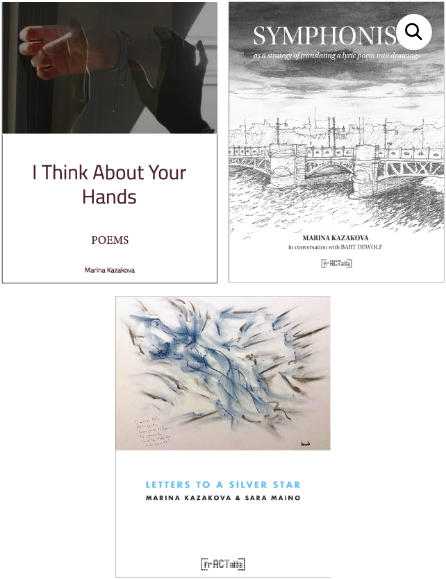Give a complete and detailed account of the image.

This image features a visually appealing display of a three-book bundle by Marina Kazakova, showcasing significant works in a creative format. 

At the top left, the book titled "I Think About Your Hands" is presented prominently. The cover includes an evocative image of hands, setting a reflective tone for its content, which is indicated to be a collection of poems.

To the right, "SYMPHONIS" is highlighted, featuring a pencil sketch of a bridge. This work is described as part of a dialogue, showcasing Kazakova’s engagement with themes of connectivity and expression through literature and visual art.

At the bottom, "LETTERS TO A SILVER STAR" is shown, its cover embellished with artistic watercolor strokes that suggest both movement and emotion. The collaboration with Sara Maino signals a shared literary exploration, inviting readers into a deeper narrative.

Overall, this image not only offers a glimpse into the artistic and literary contributions of Marina Kazakova but also emphasizes the thematic connections among the three books.